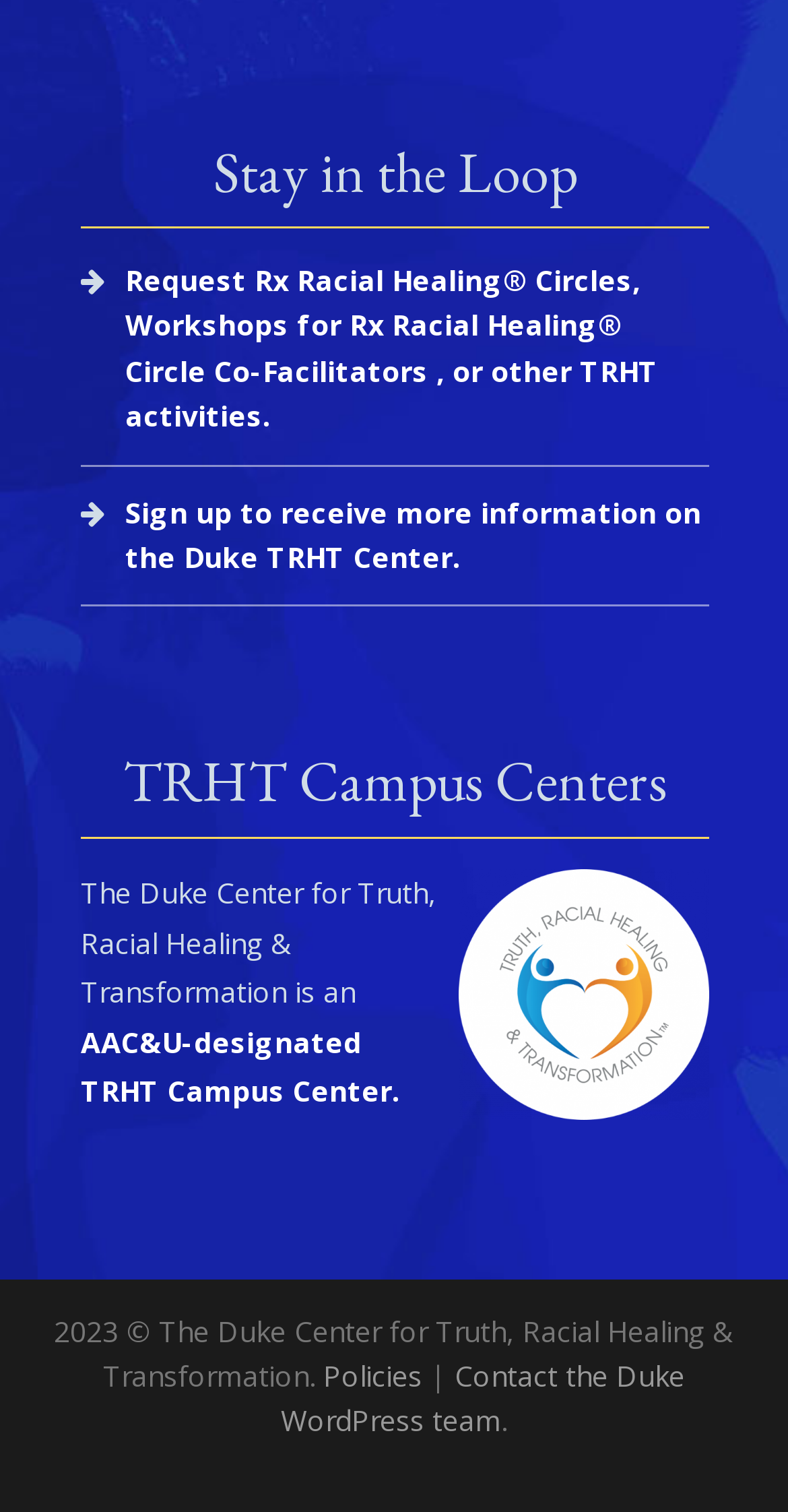What is the name of the center mentioned on the webpage?
Please elaborate on the answer to the question with detailed information.

The webpage mentions 'The Duke Center for Truth, Racial Healing & Transformation' which is an AAC&U-designated TRHT Campus Center, so the answer is Duke TRHT Center.